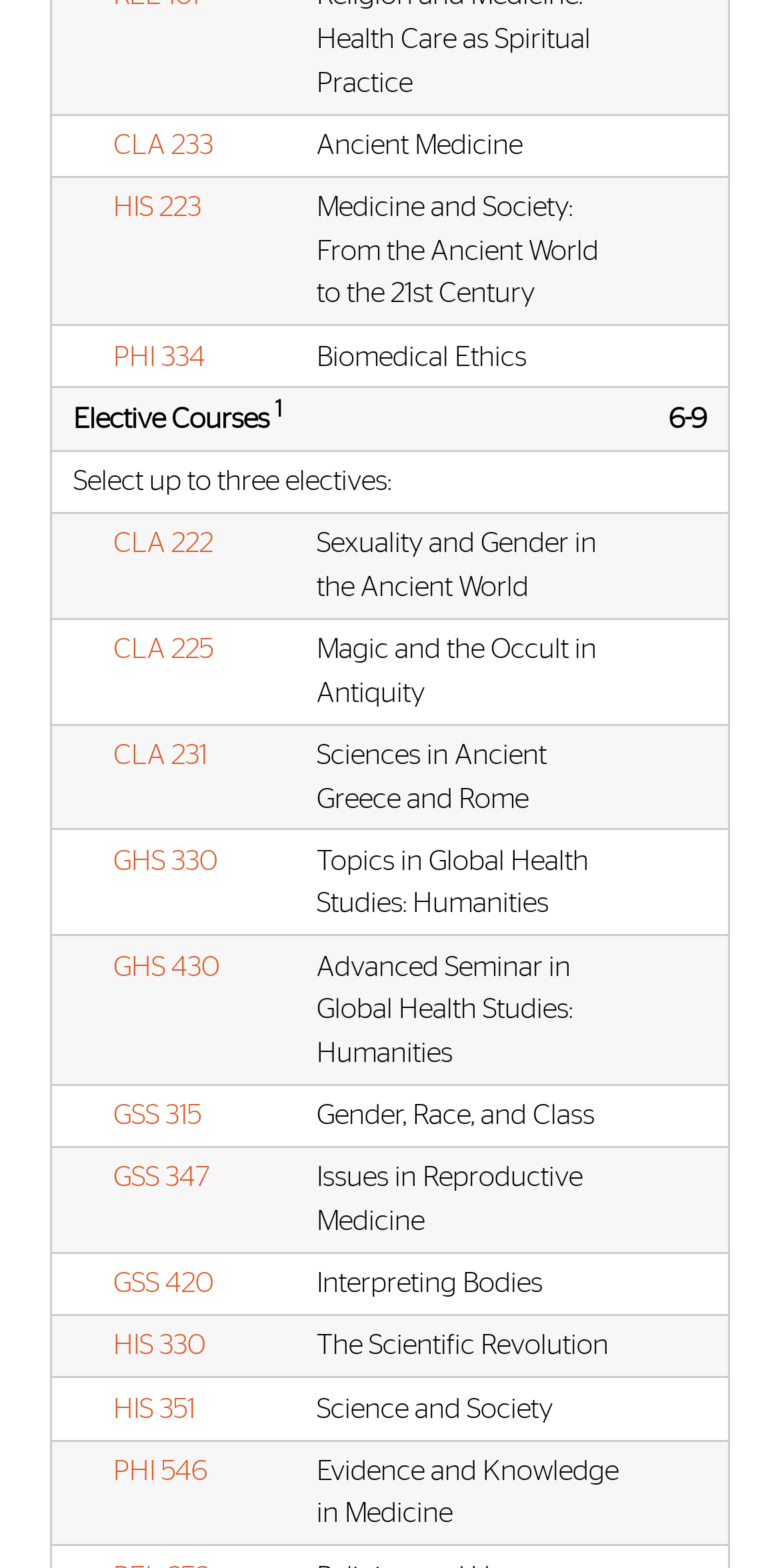Identify the bounding box coordinates of the region I need to click to complete this instruction: "Select the course 'Medicine and Society: From the Ancient World to the 21st Century'".

[0.378, 0.113, 0.829, 0.208]